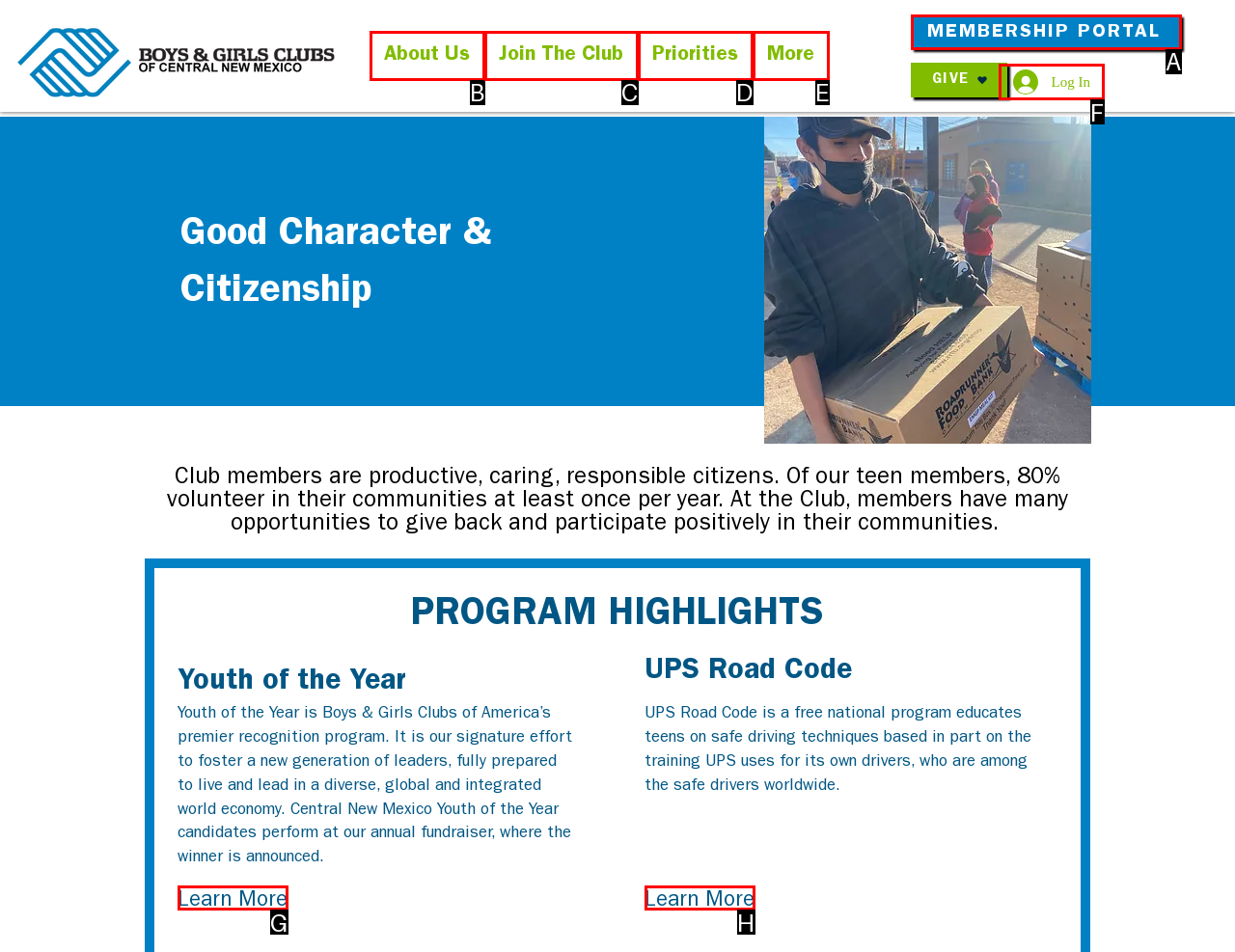Select the letter of the option that should be clicked to achieve the specified task: Log In to the portal. Respond with just the letter.

F